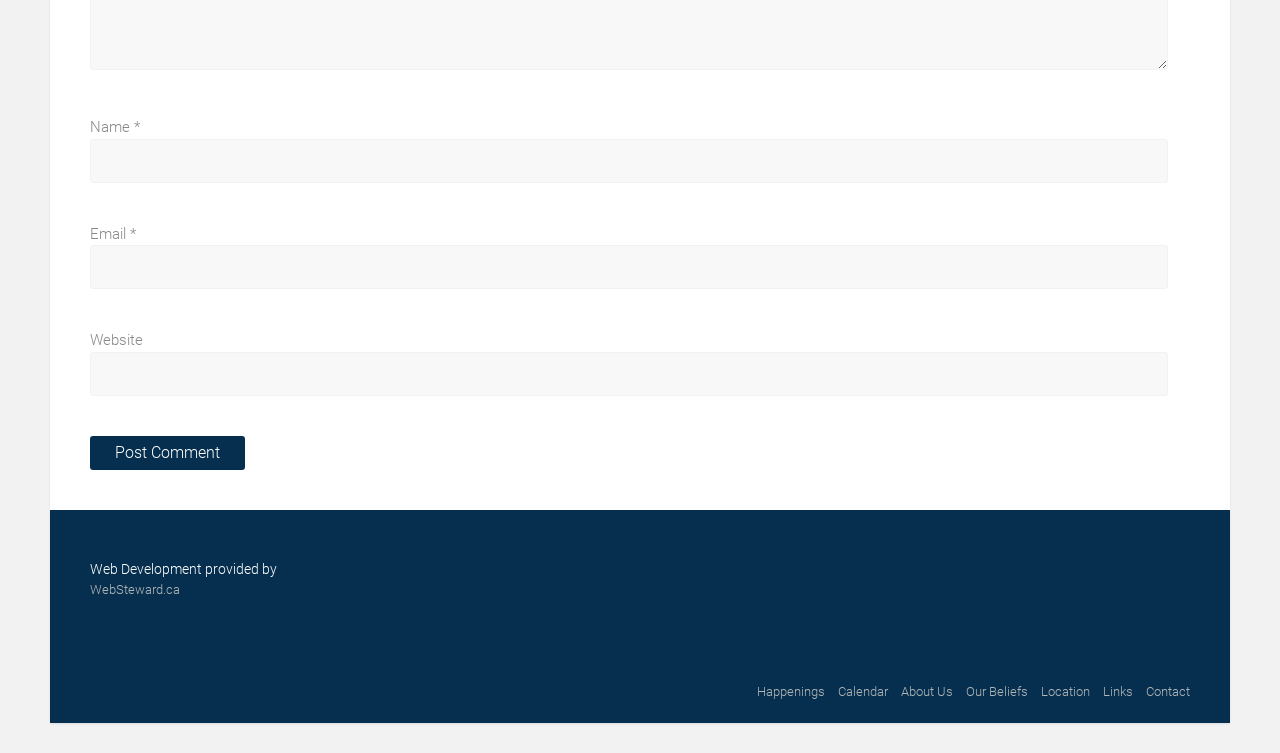What is the function of the 'Post Comment' button?
Based on the image, please offer an in-depth response to the question.

The 'Post Comment' button is located below the text fields, and its presence implies that the user can enter some information in the fields and then submit it by clicking the button. This suggests that the button is used to post a comment, possibly on a blog or forum.